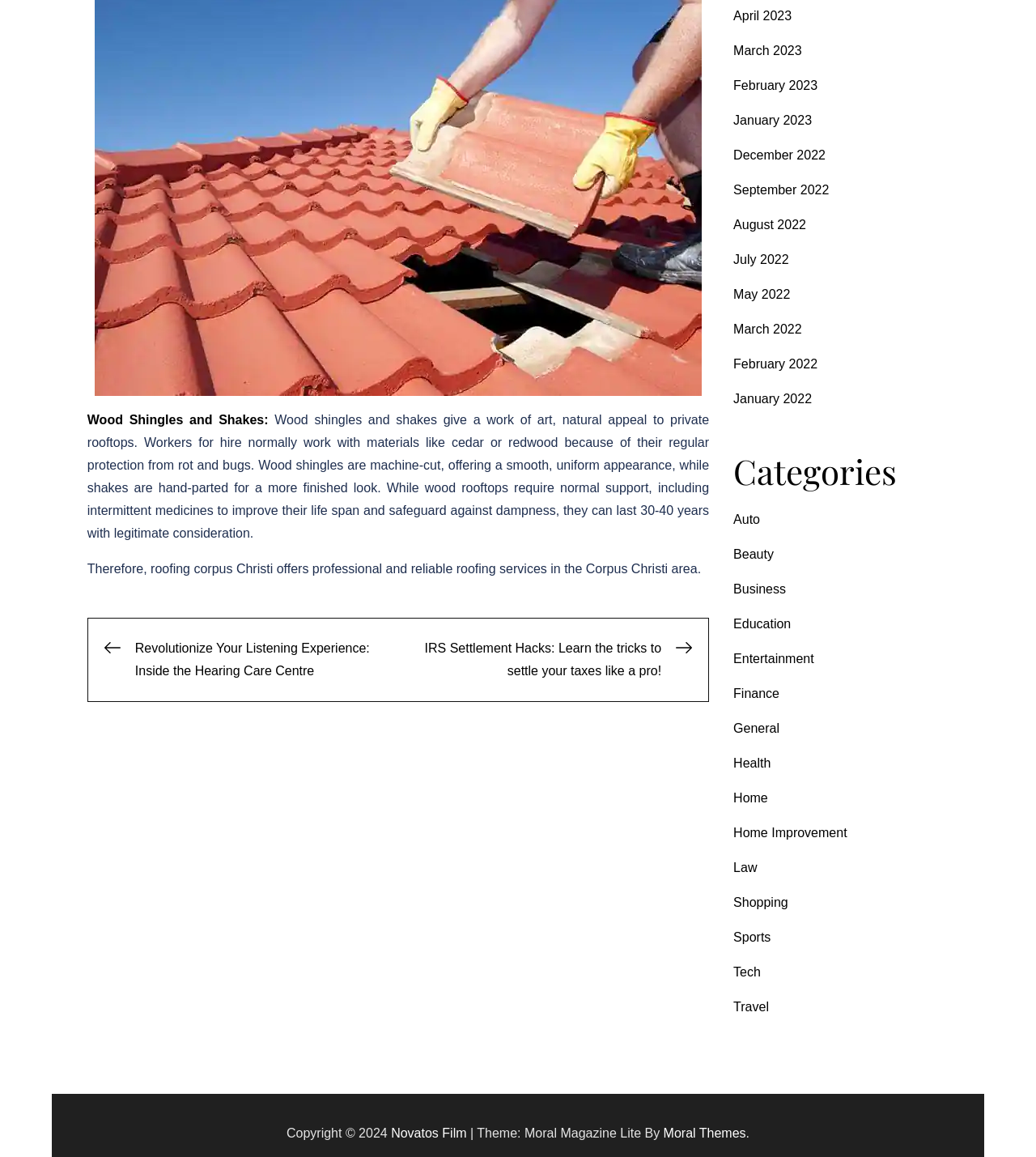Using the description: "Moral Themes", determine the UI element's bounding box coordinates. Ensure the coordinates are in the format of four float numbers between 0 and 1, i.e., [left, top, right, bottom].

[0.64, 0.973, 0.72, 0.985]